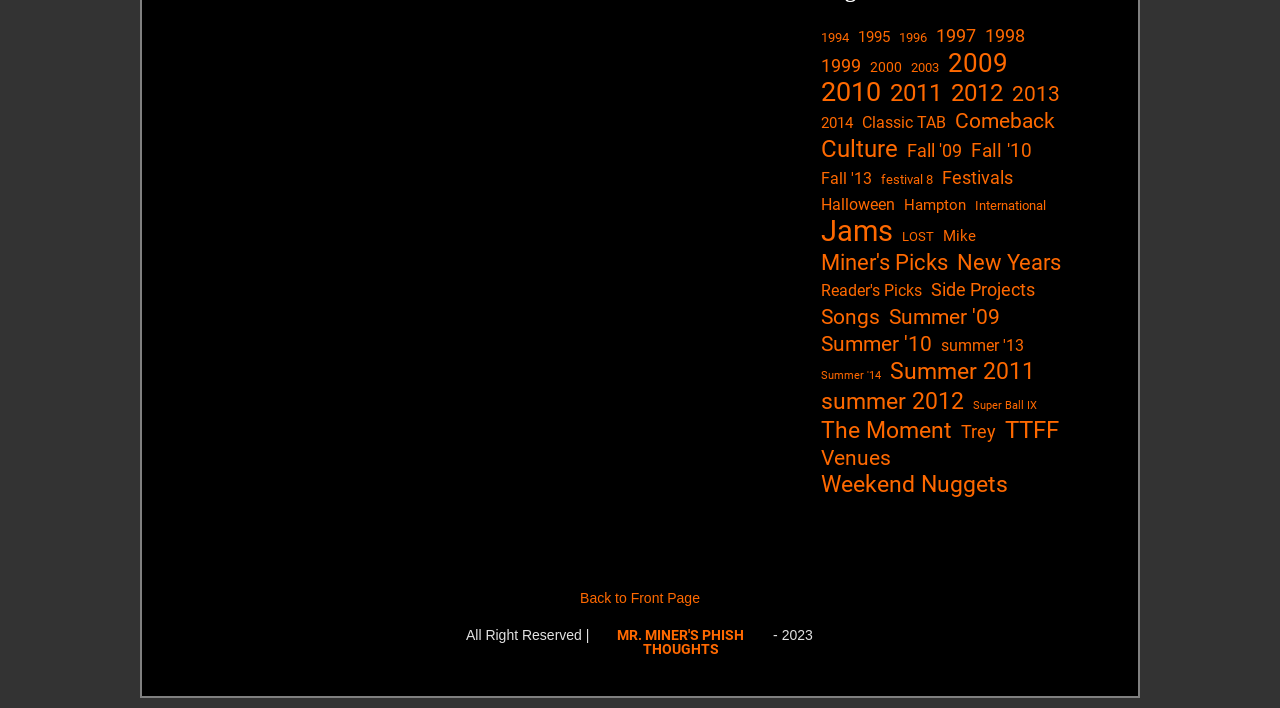Find the bounding box coordinates for the UI element that matches this description: "Super Ball IX".

[0.76, 0.555, 0.81, 0.591]